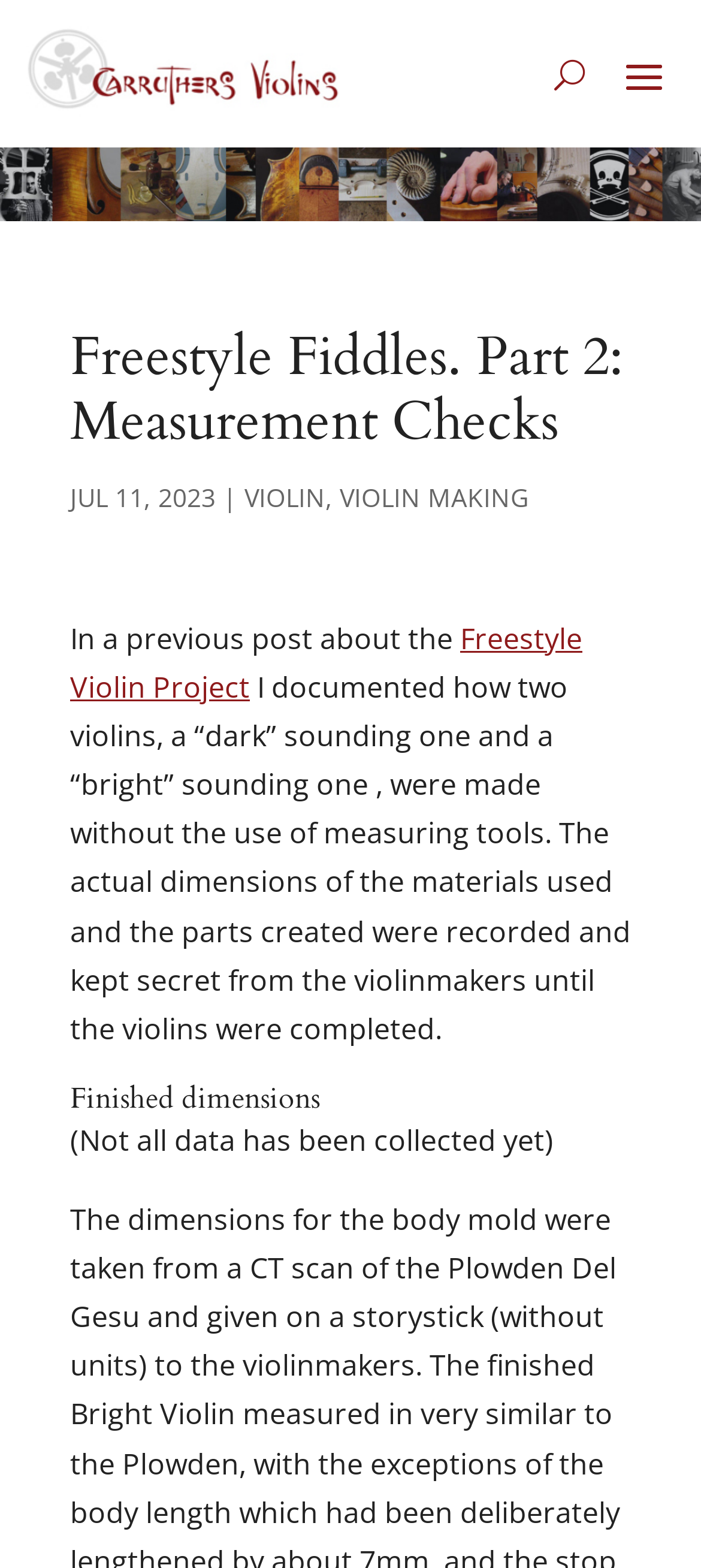What is the logo on the top left corner?
Using the visual information, reply with a single word or short phrase.

Carruthers Violins logo